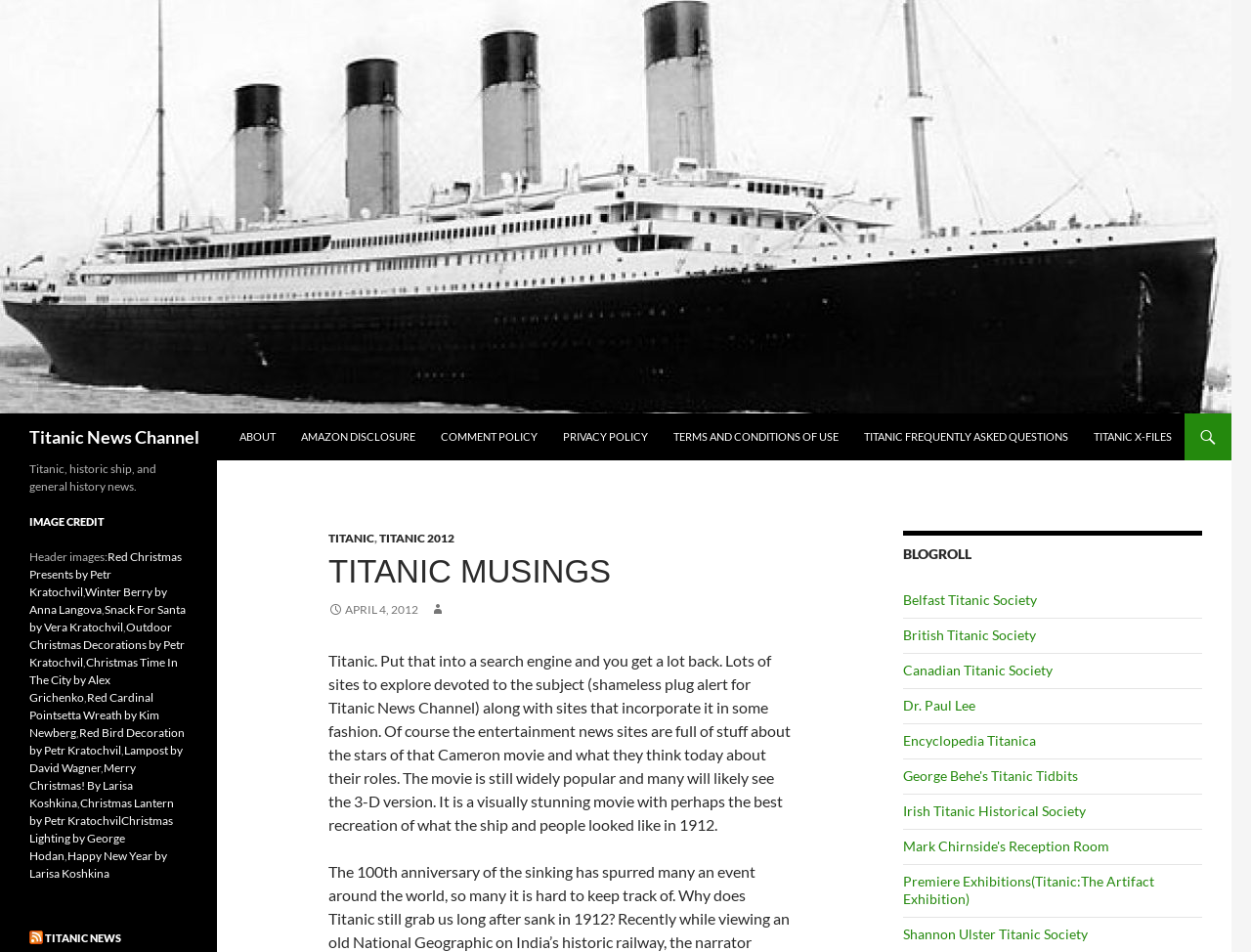Describe all the key features of the webpage in detail.

The webpage is titled "Titanic Musings | Titanic News Channel" and appears to be a news and information website focused on the Titanic. At the top of the page, there is a logo image and a link to "Titanic News Channel" alongside a heading with the same text. Below this, there is a search bar and a "SKIP TO CONTENT" link.

The main content of the page is divided into several sections. On the left side, there is a menu with links to various pages, including "ABOUT", "AMAZON DISCLOSURE", "COMMENT POLICY", and others. Below this menu, there is a section titled "TITANIC X-FILES" with a heading "TITANIC MUSINGS" and a paragraph of text discussing the Titanic and its popularity.

To the right of the menu, there is a section with a heading "BLOGROLL" that lists several links to other websites related to the Titanic, including the Belfast Titanic Society, British Titanic Society, and others.

Further down the page, there is a section with a heading "Titanic, historic ship, and general history news." Below this, there is a section titled "IMAGE CREDIT" that lists several links to images used on the website, along with their creators.

At the very bottom of the page, there is a section titled "RSS TITANIC NEWS" with links to RSS feeds and a heading "TITANIC NEWS".